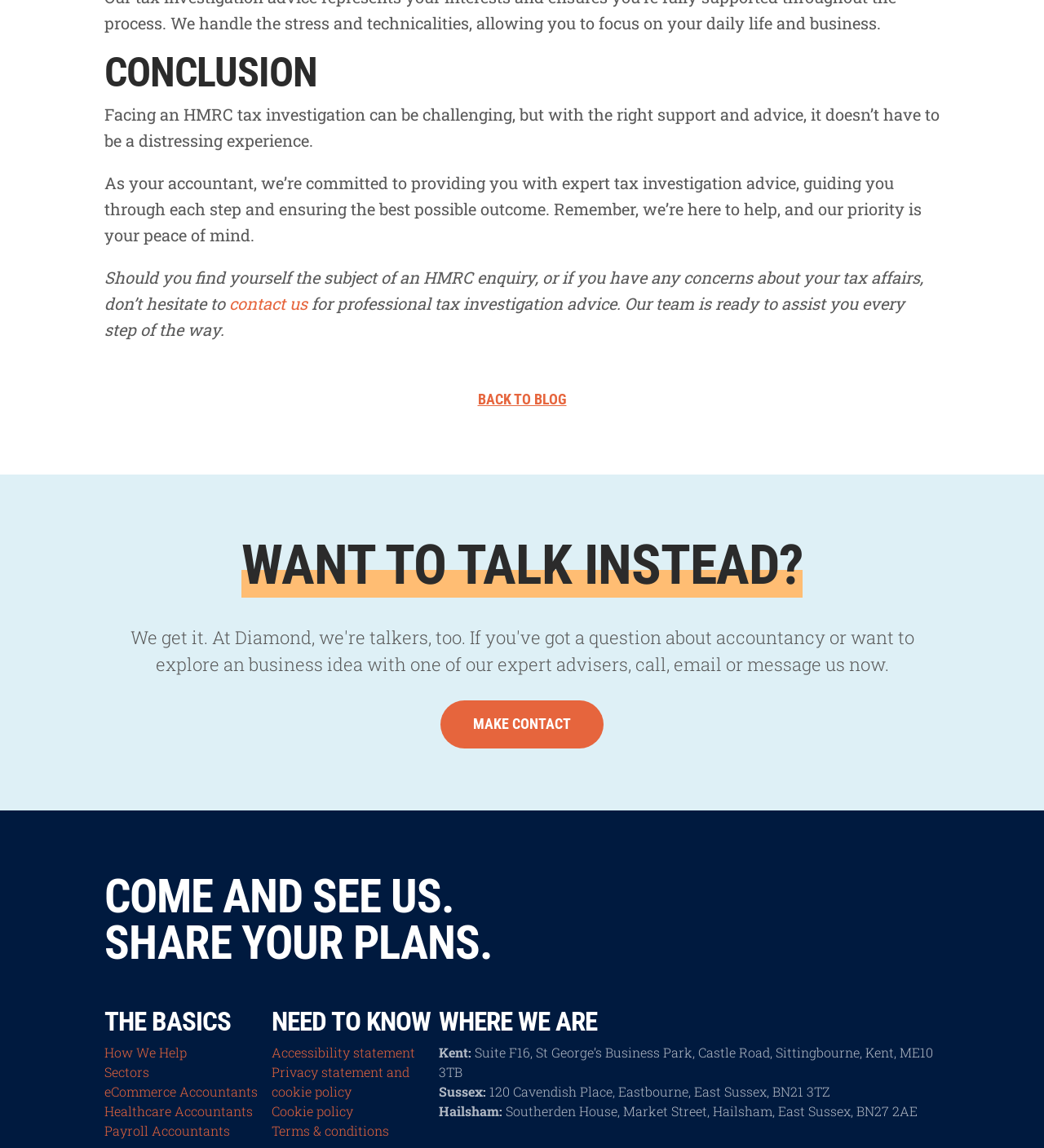Determine the bounding box coordinates of the clickable element necessary to fulfill the instruction: "make contact". Provide the coordinates as four float numbers within the 0 to 1 range, i.e., [left, top, right, bottom].

[0.422, 0.61, 0.578, 0.652]